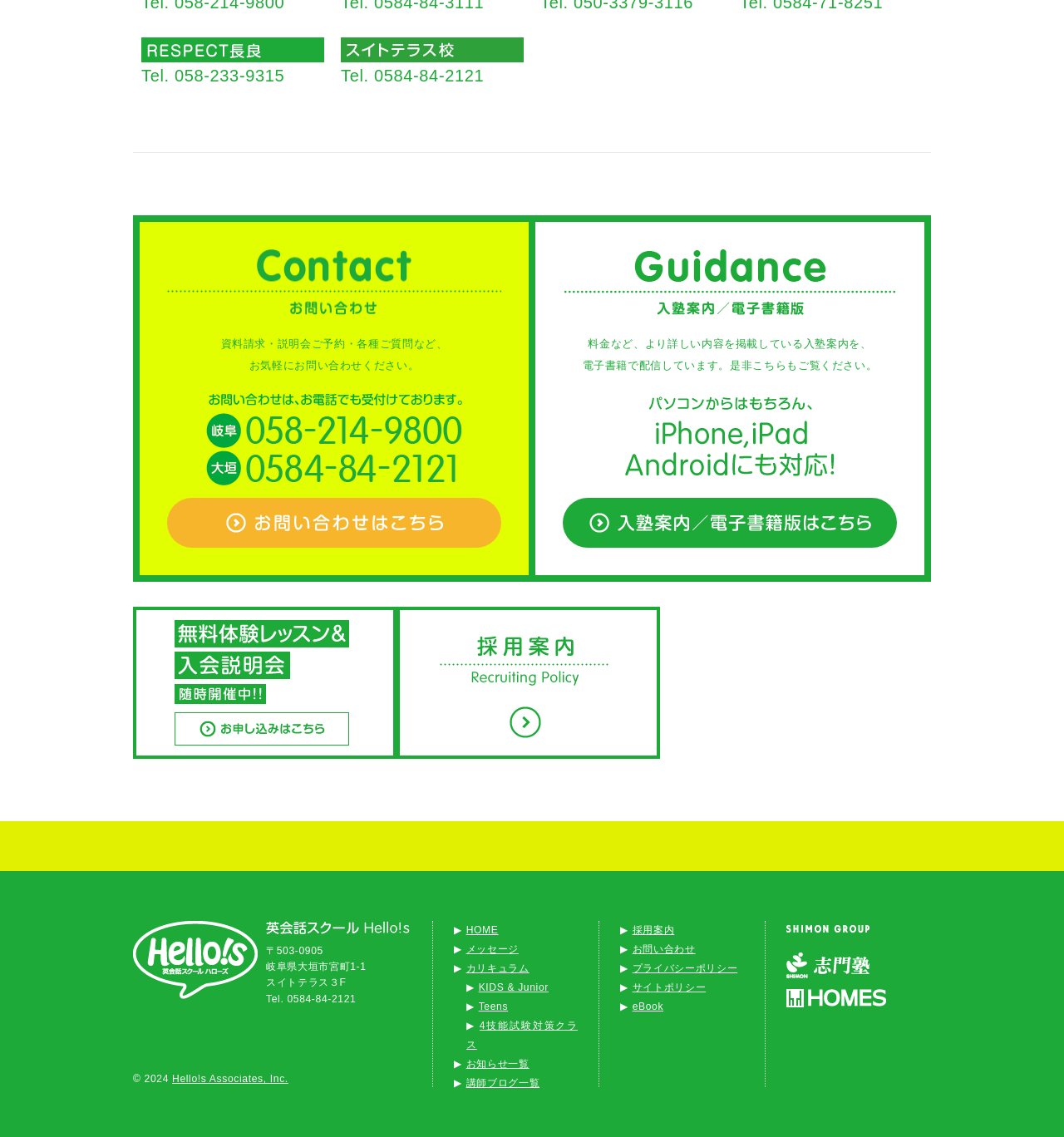What is the location of the school?
Kindly answer the question with as much detail as you can.

The location of the school can be found in the static text elements with IDs 139 and 141. The text content of these elements is '岐阜県大垣市宮町1-1' and 'スイトテラス３F' respectively, which indicate the address of the school.